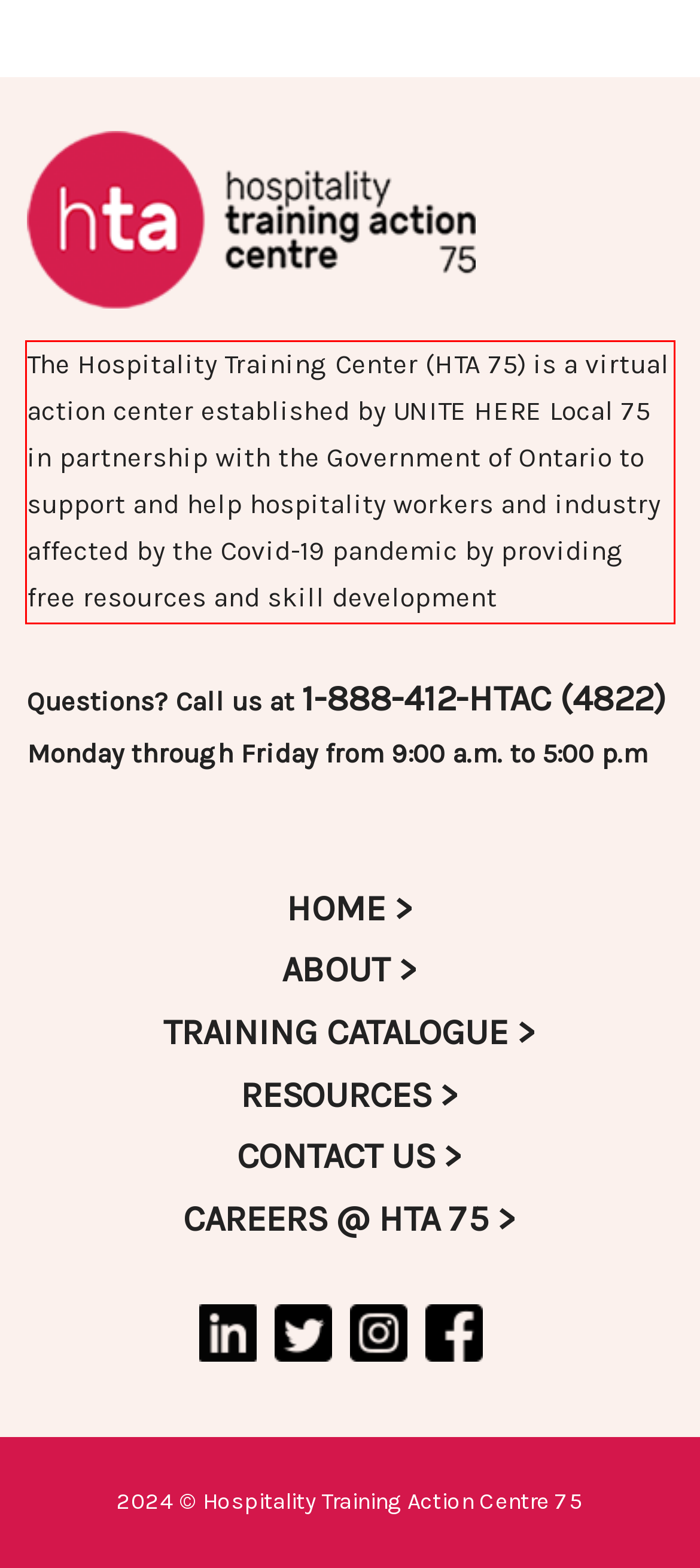Given a screenshot of a webpage with a red bounding box, please identify and retrieve the text inside the red rectangle.

The Hospitality Training Center (HTA 75) is a virtual action center established by UNITE HERE Local 75 in partnership with the Government of Ontario to support and help hospitality workers and industry affected by the Covid-19 pandemic by providing free resources and skill development